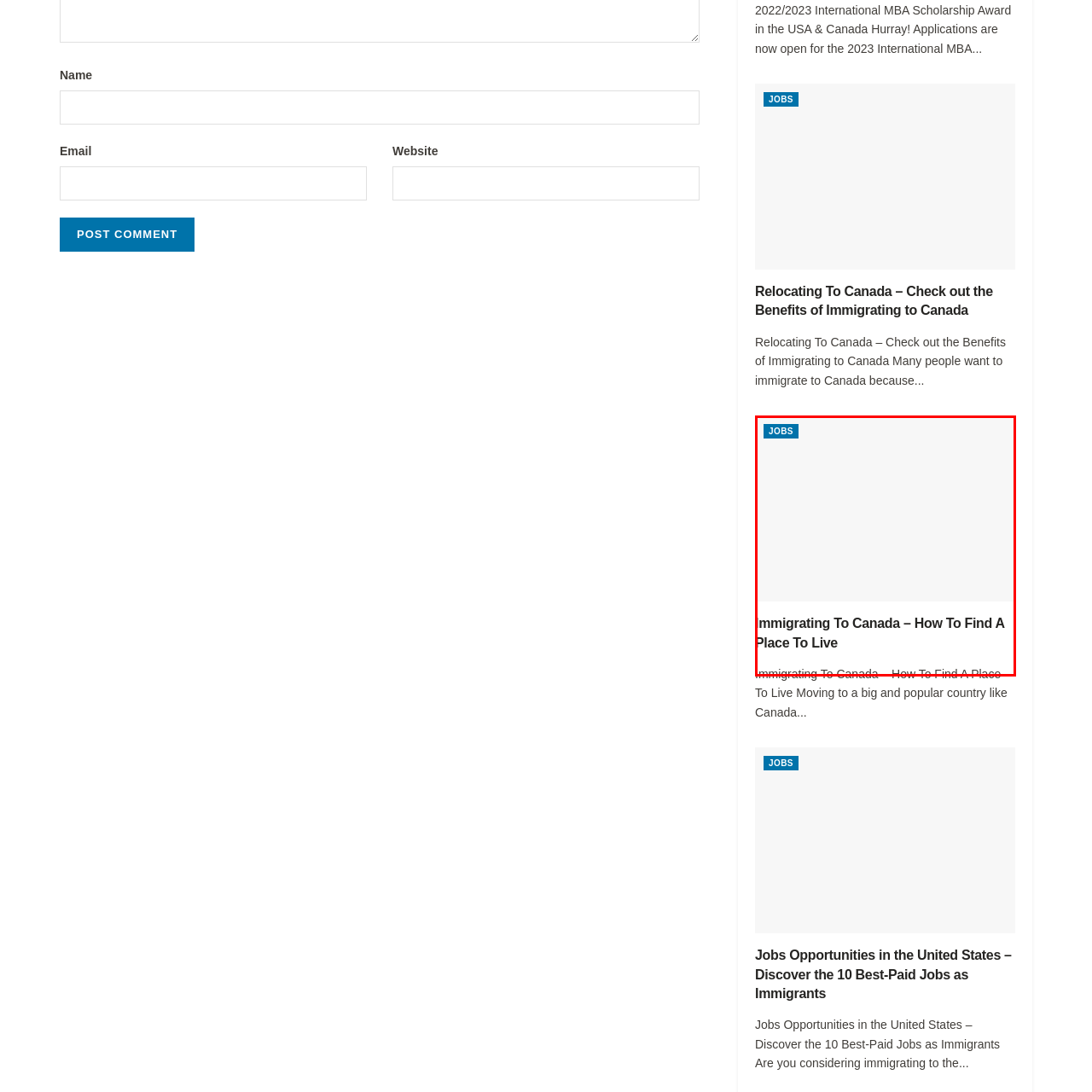What is the main focus of the design?
Pay attention to the image part enclosed by the red bounding box and answer the question using a single word or a short phrase.

Relocation and adaptation to life in Canada